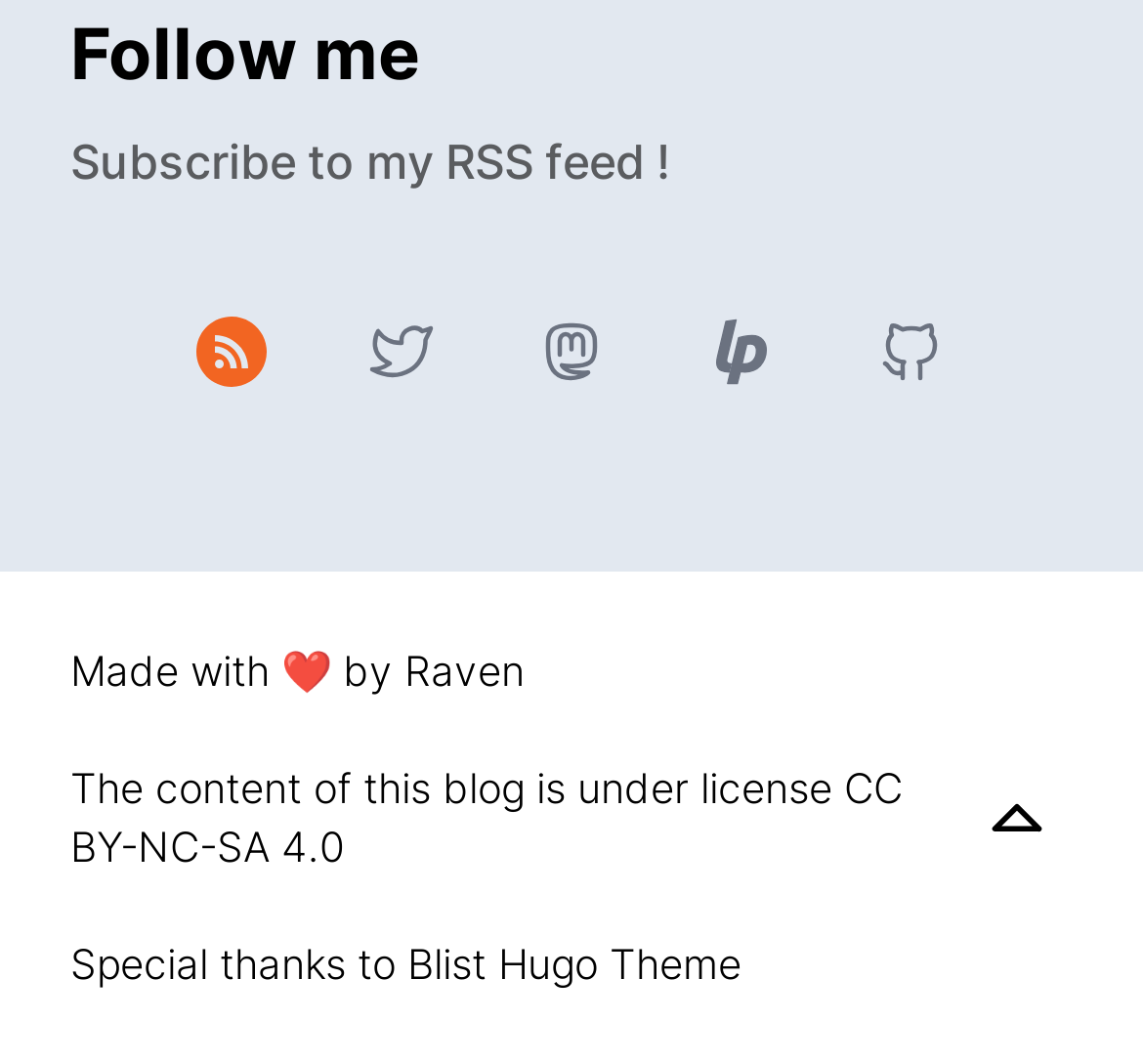Show the bounding box coordinates of the region that should be clicked to follow the instruction: "Check out my GitHub profile."

[0.744, 0.273, 0.851, 0.389]